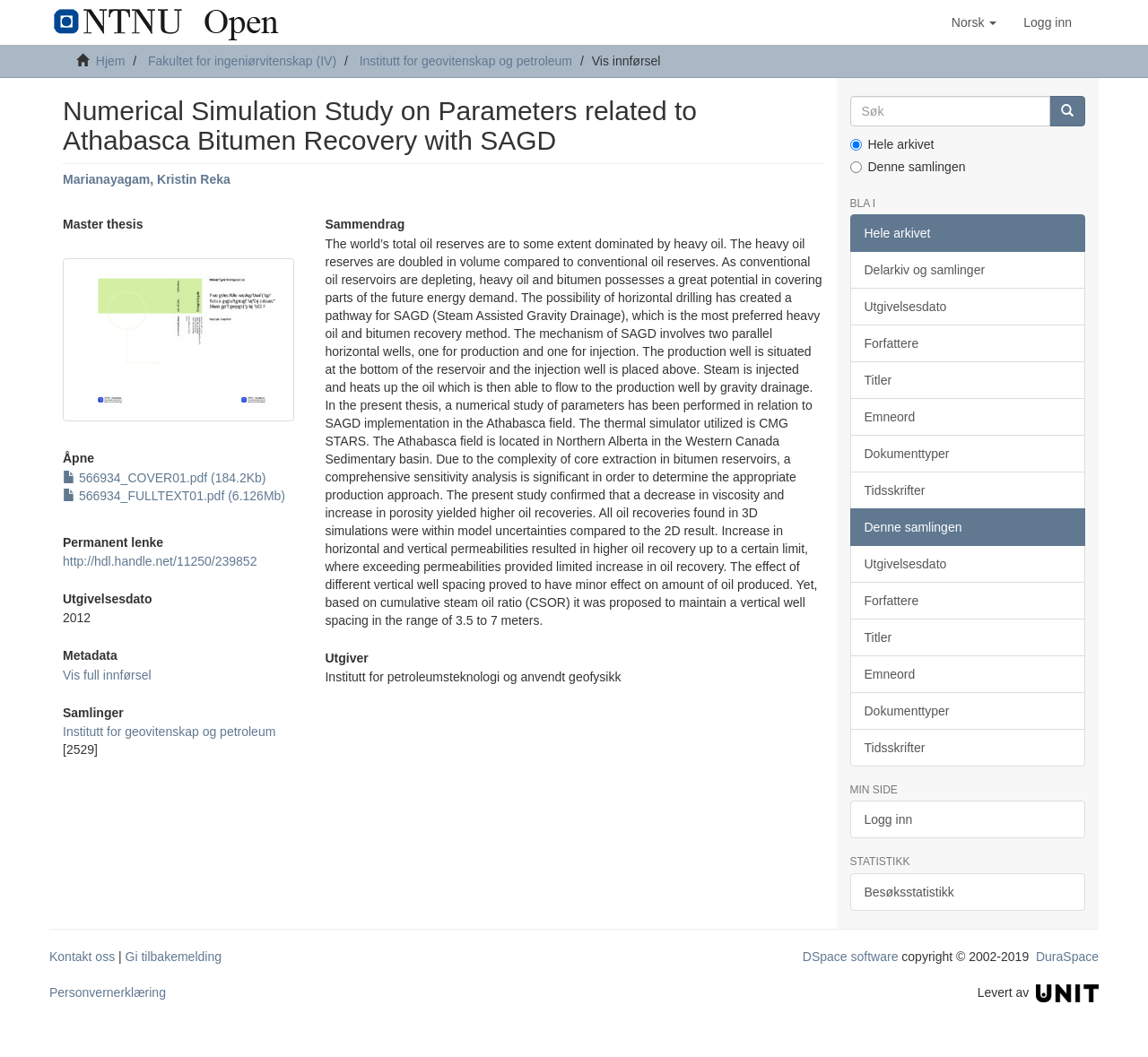Please specify the bounding box coordinates of the element that should be clicked to execute the given instruction: 'Search for something'. Ensure the coordinates are four float numbers between 0 and 1, expressed as [left, top, right, bottom].

[0.74, 0.091, 0.915, 0.12]